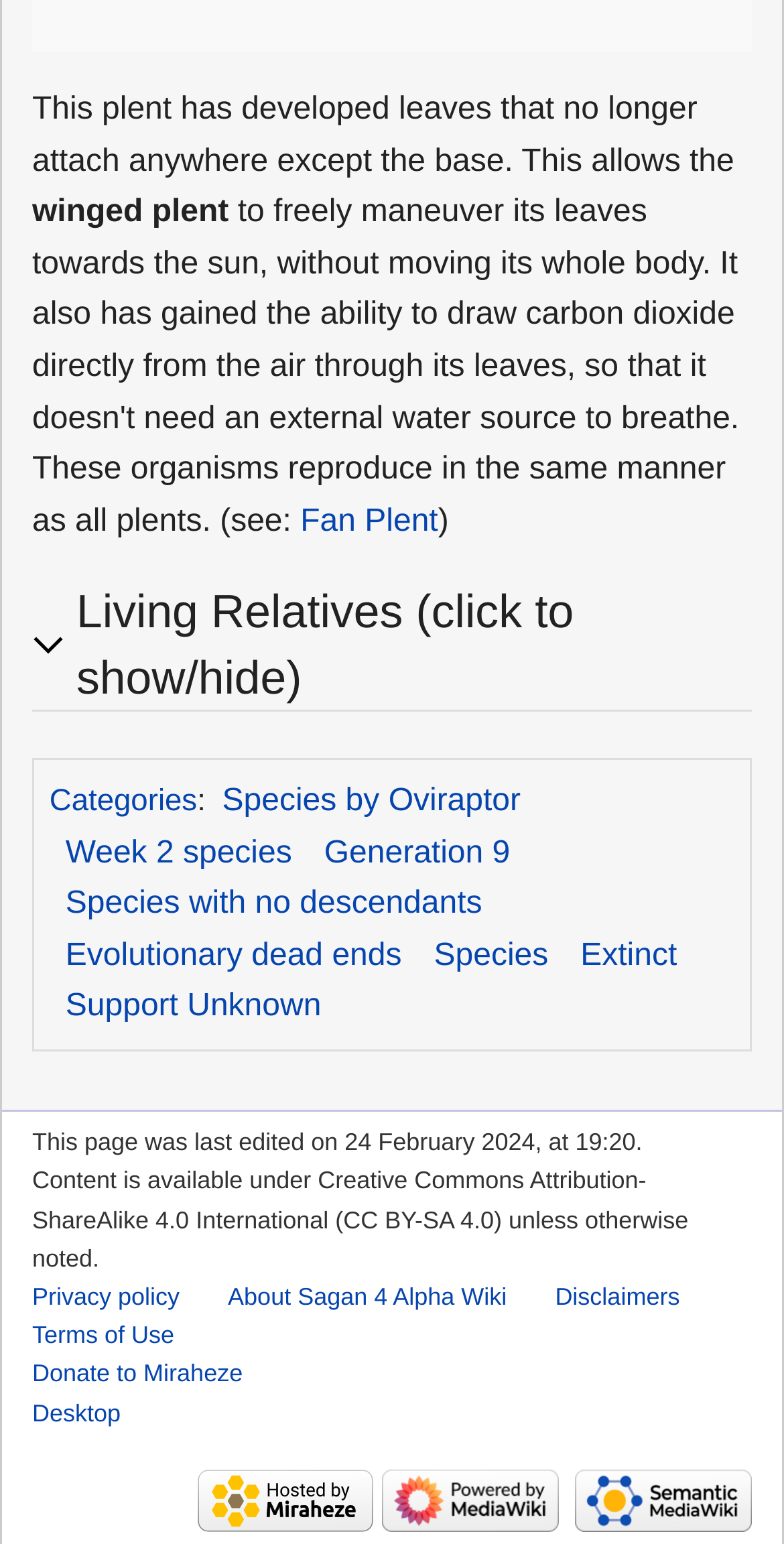Using the information in the image, could you please answer the following question in detail:
What is the type of plant described?

The webpage describes a type of plant, and the text 'This plant has developed leaves that no longer attach anywhere except the base. This allows the winged plant' suggests that the plant is a Fan Plant, which is confirmed by the link 'Fan Plant' on the webpage.